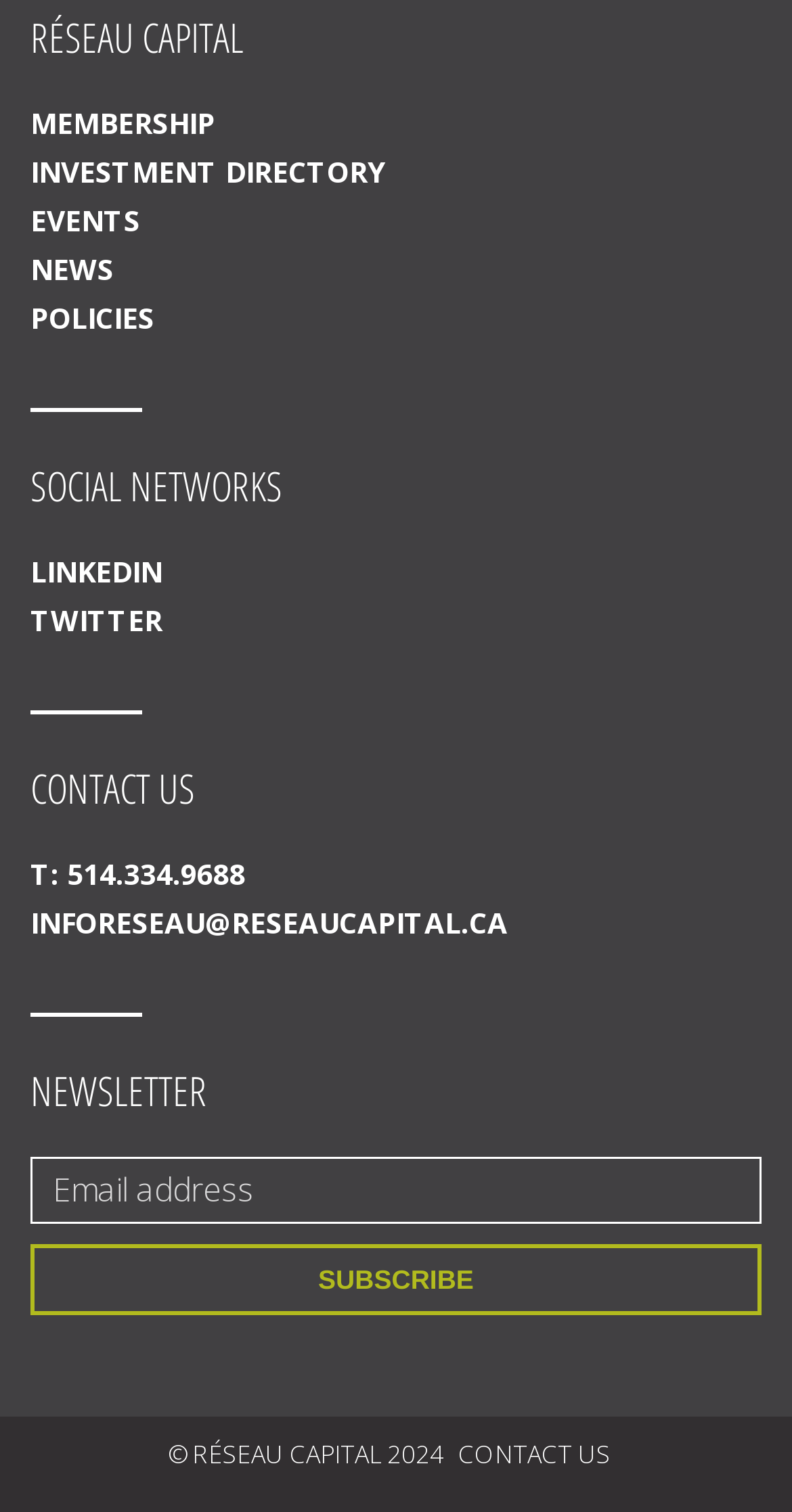Determine the bounding box coordinates of the region I should click to achieve the following instruction: "Click on MEMBERSHIP". Ensure the bounding box coordinates are four float numbers between 0 and 1, i.e., [left, top, right, bottom].

[0.038, 0.069, 0.272, 0.094]